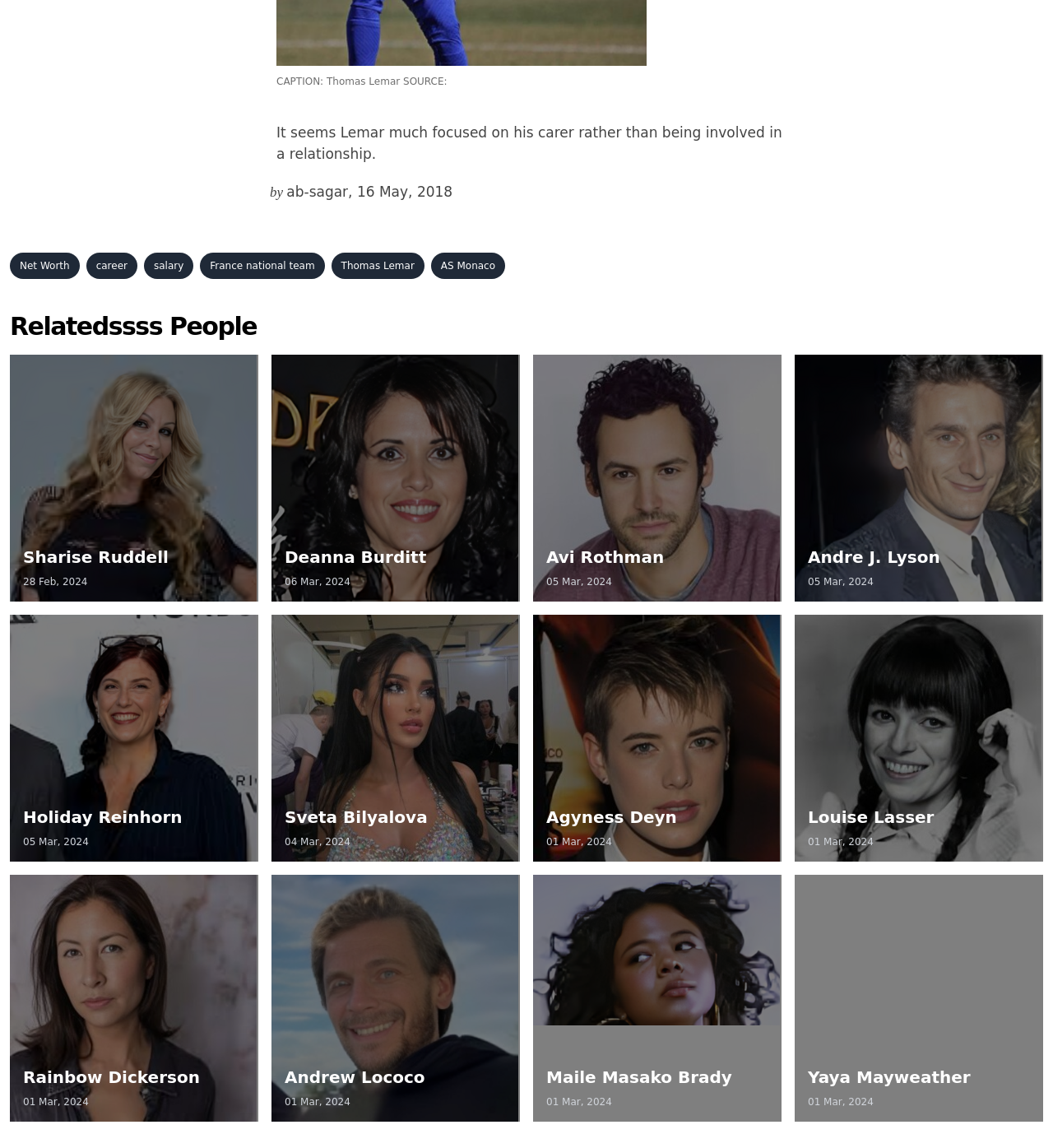Identify the bounding box coordinates for the region to click in order to carry out this instruction: "Learn about AS Monaco". Provide the coordinates using four float numbers between 0 and 1, formatted as [left, top, right, bottom].

[0.409, 0.22, 0.48, 0.243]